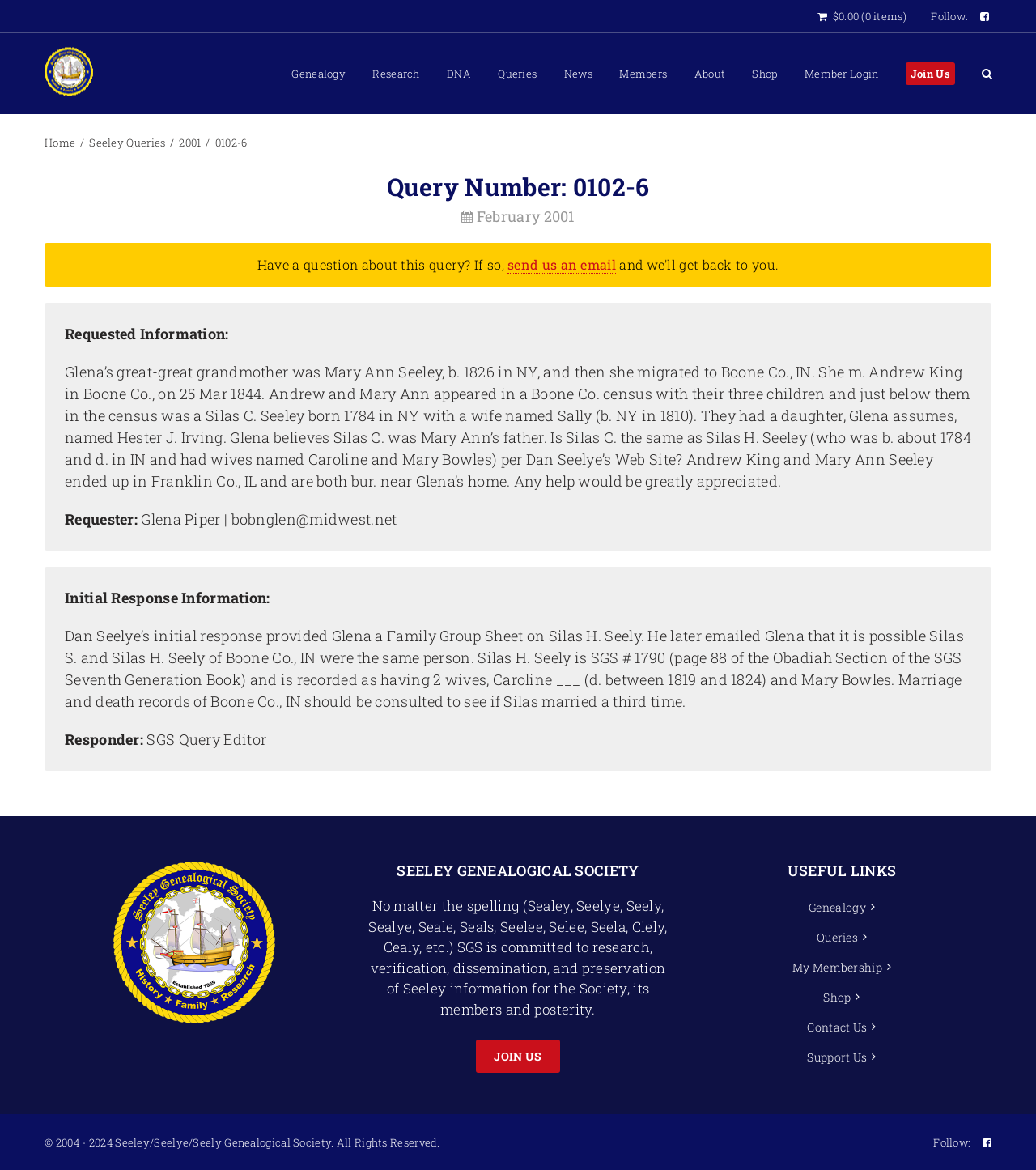Please identify the bounding box coordinates of the element's region that needs to be clicked to fulfill the following instruction: "Join the Seeley Genealogical Society". The bounding box coordinates should consist of four float numbers between 0 and 1, i.e., [left, top, right, bottom].

[0.46, 0.889, 0.54, 0.917]